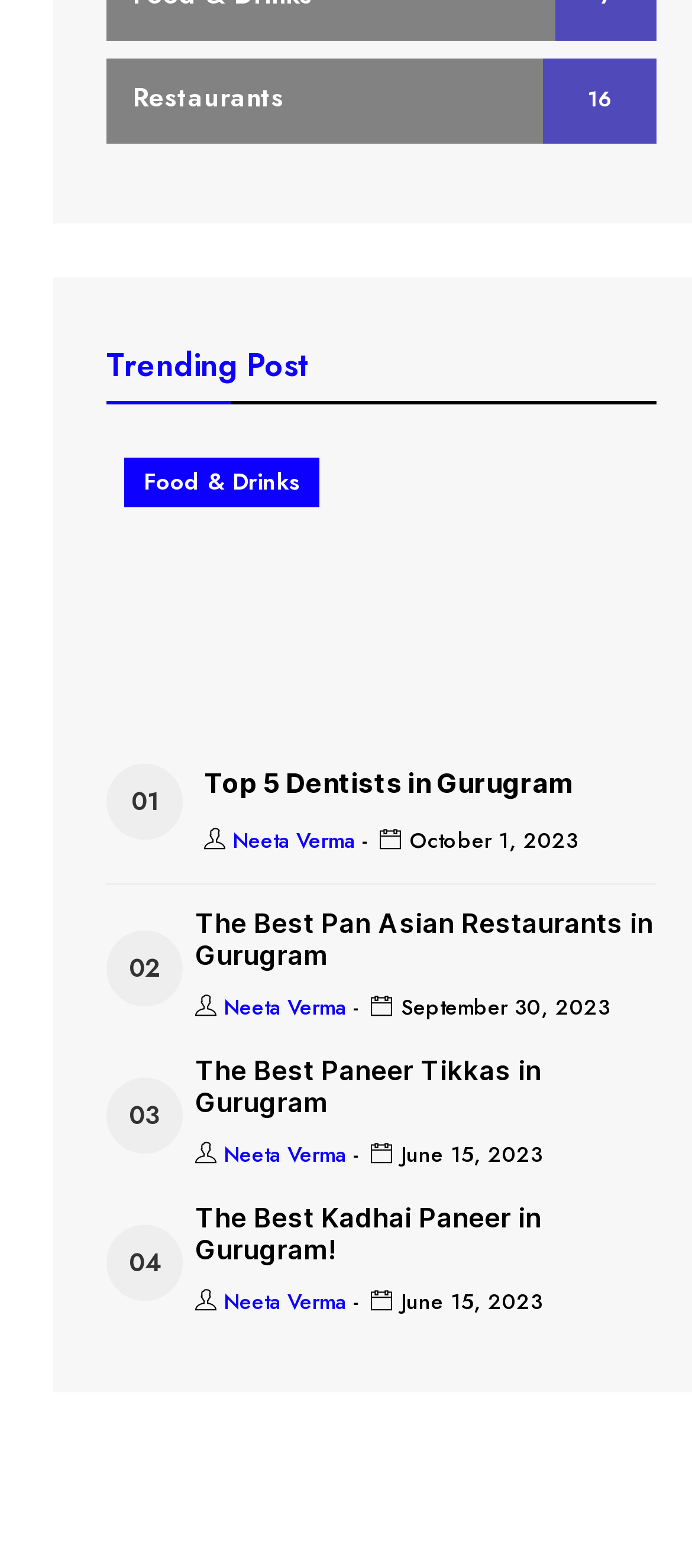What is the date of the post 'The Best Kadhai Paneer in Gurugram!'?
Please provide a single word or phrase in response based on the screenshot.

June 15, 2023